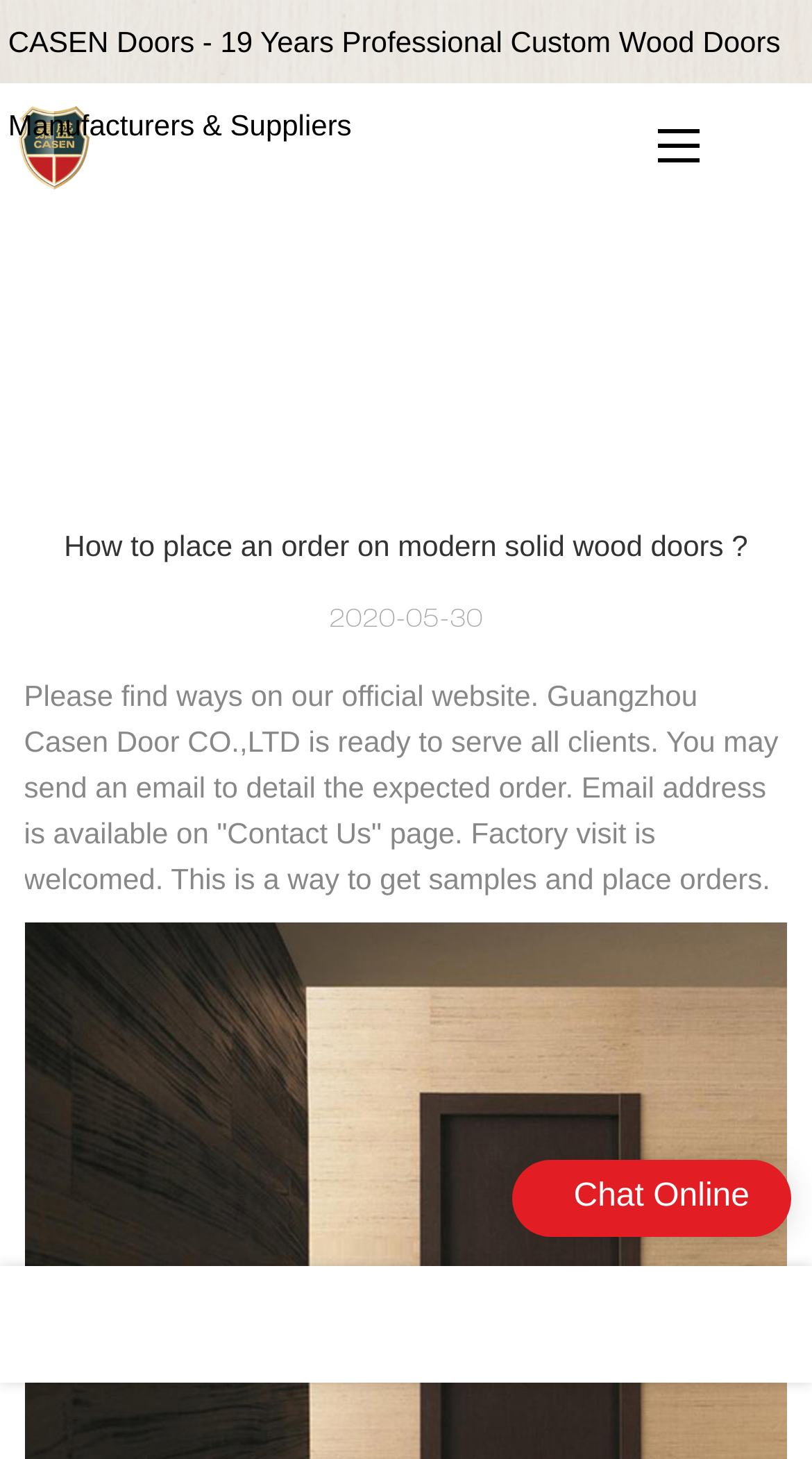What is the logo of the company?
Using the image as a reference, give a one-word or short phrase answer.

Logo丨Casen wooden door